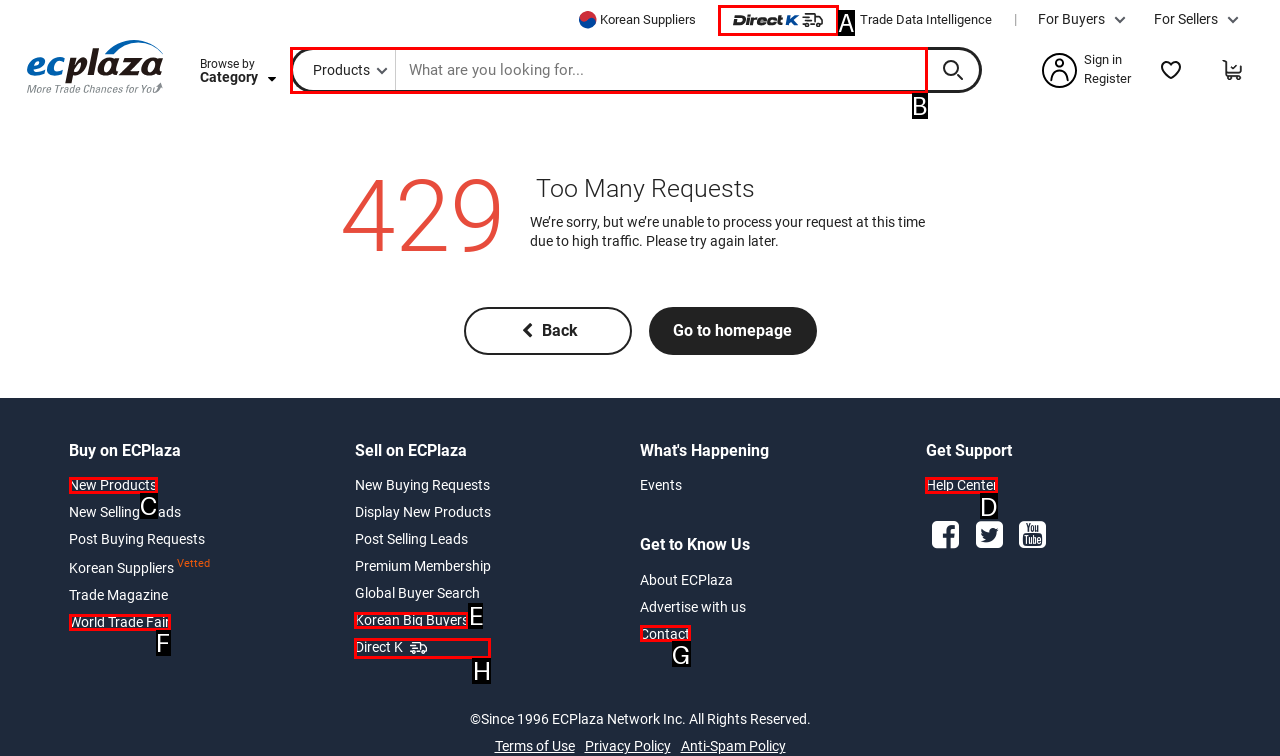Identify the HTML element to select in order to accomplish the following task: Get help from the Help Center
Reply with the letter of the chosen option from the given choices directly.

D